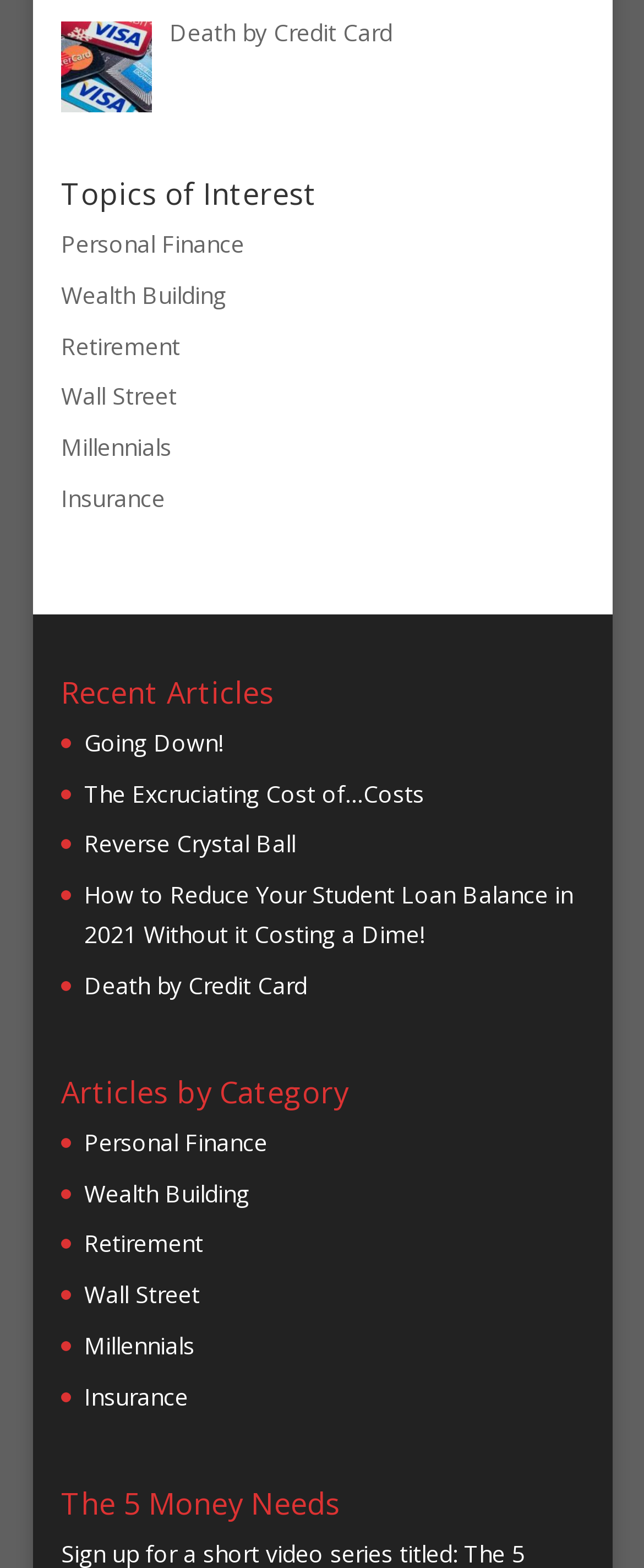How many recent articles are listed?
Carefully examine the image and provide a detailed answer to the question.

I counted the number of links under the 'Recent Articles' heading and found 4 links: 'Going Down!', 'The Excruciating Cost of…Costs', 'Reverse Crystal Ball', and 'How to Reduce Your Student Loan Balance in 2021 Without it Costing a Dime!'.